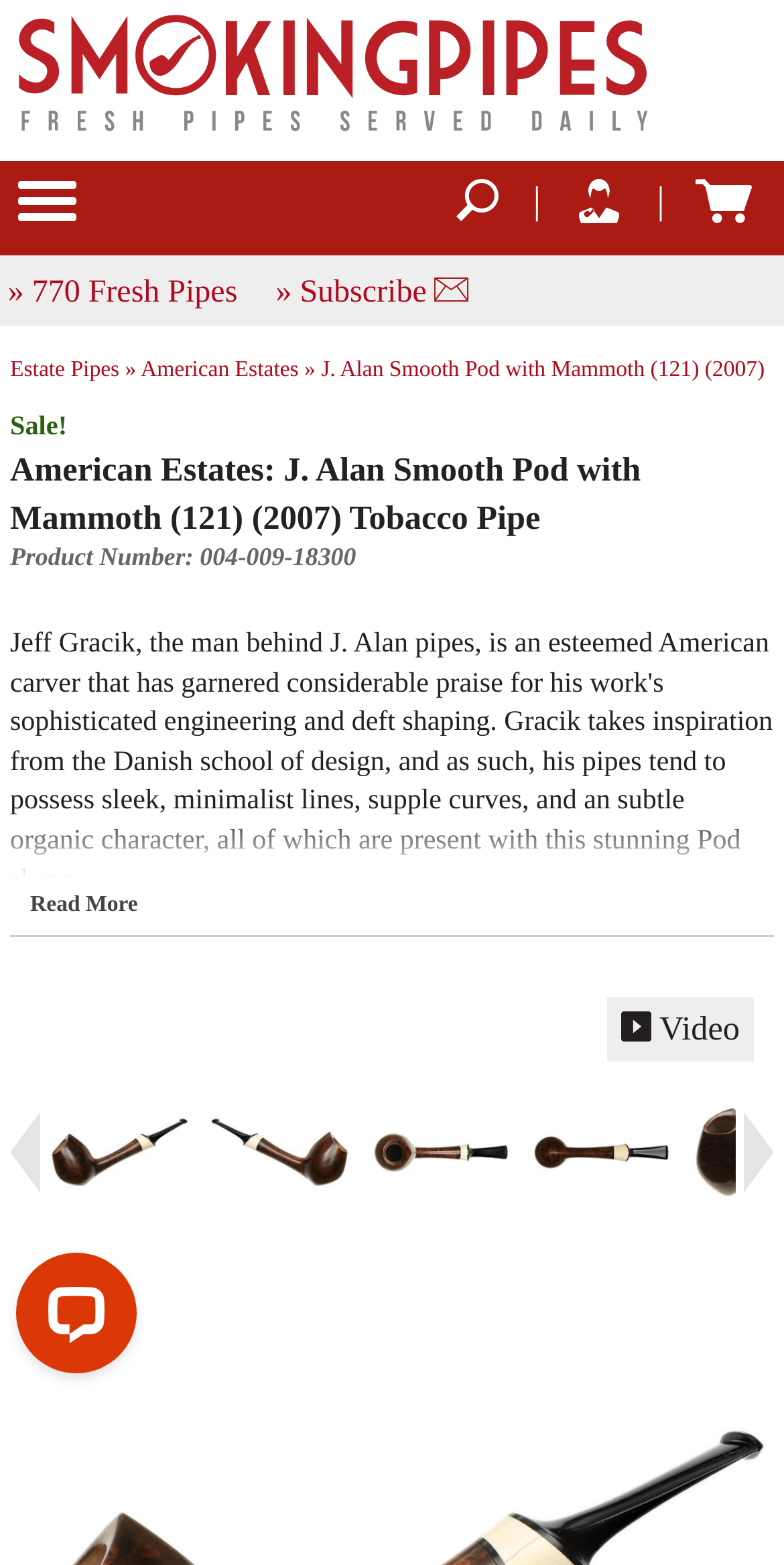Please identify the bounding box coordinates for the region that you need to click to follow this instruction: "Follow on FACEBOOK".

None